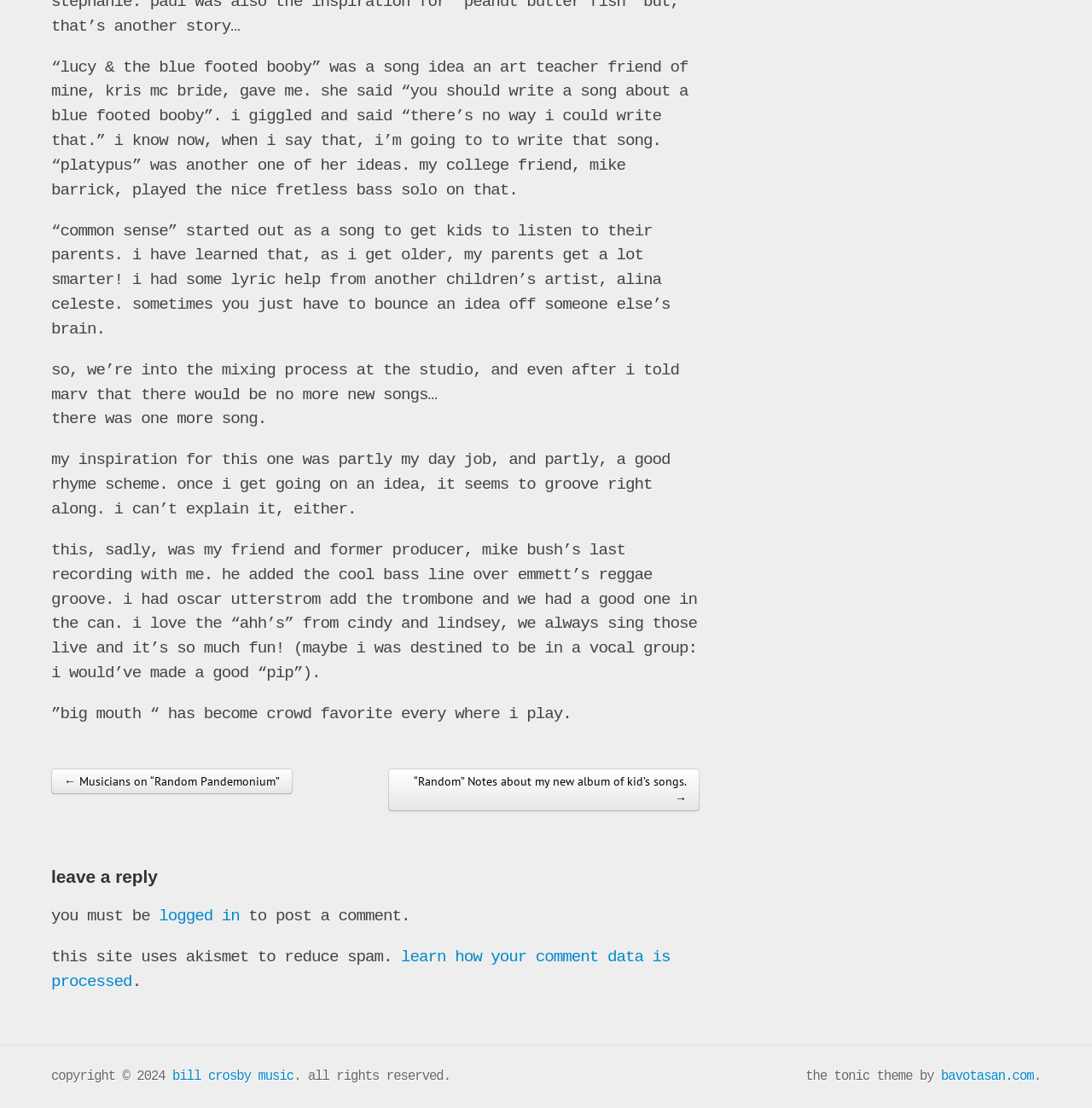Provide a short answer to the following question with just one word or phrase: What is the name of the album mentioned in the text?

Random Pandemonium